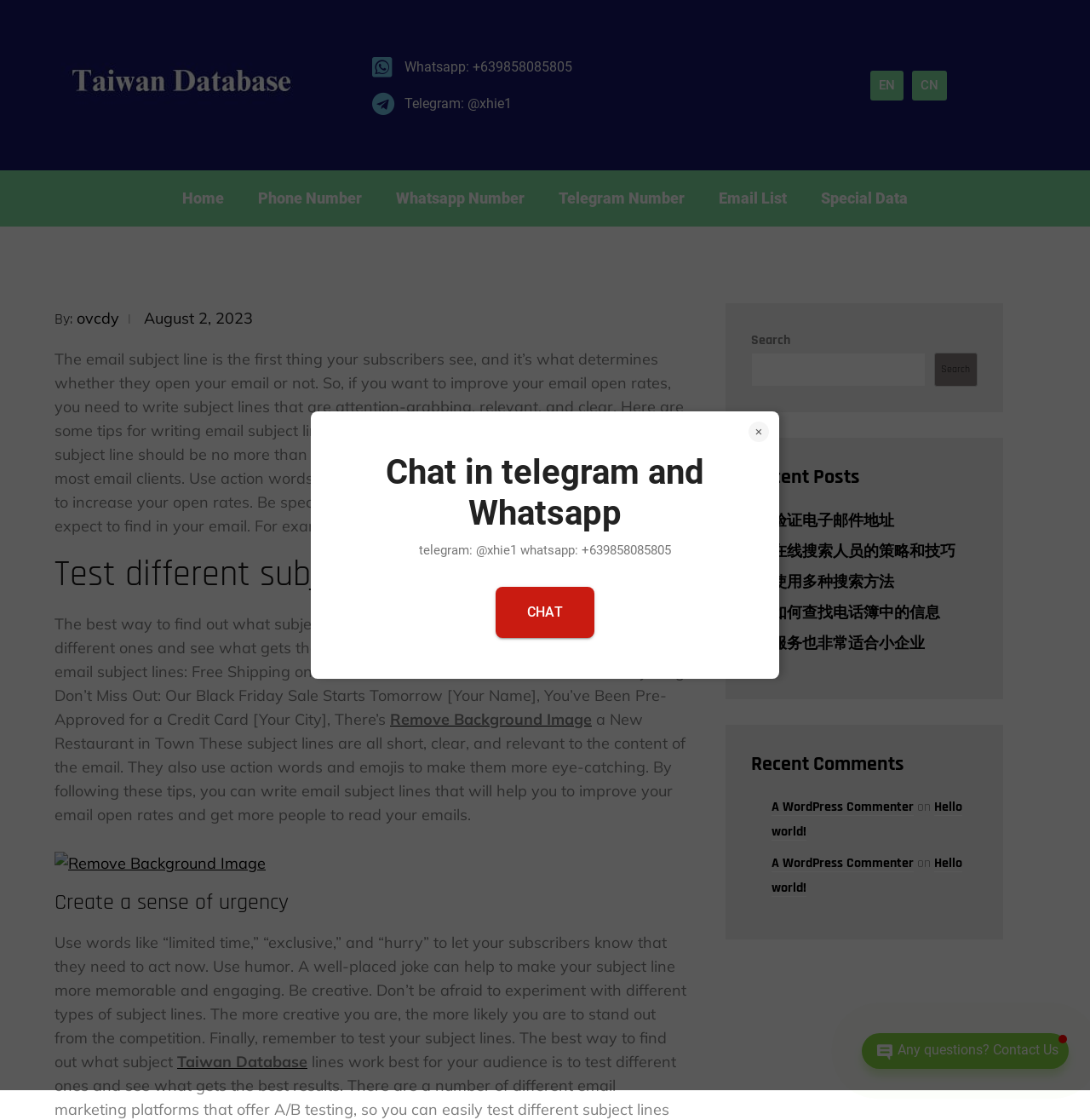How long should an email subject line be?
Please give a detailed and thorough answer to the question, covering all relevant points.

According to the webpage, an email subject line should be no more than 60 characters long, so that it fits on the first line of most email clients.